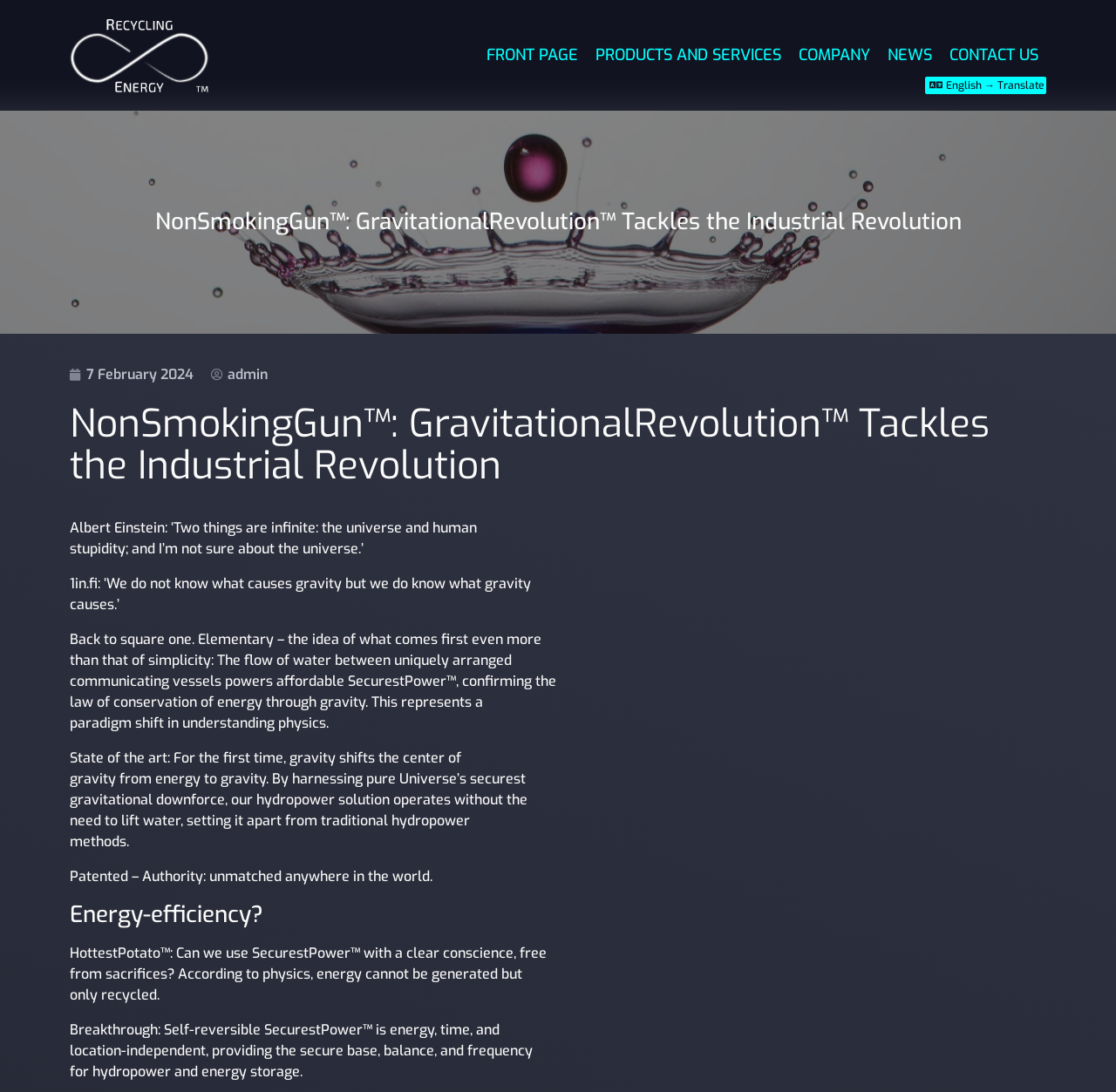What is the main application of the technology?
Please use the image to provide a one-word or short phrase answer.

Hydropower